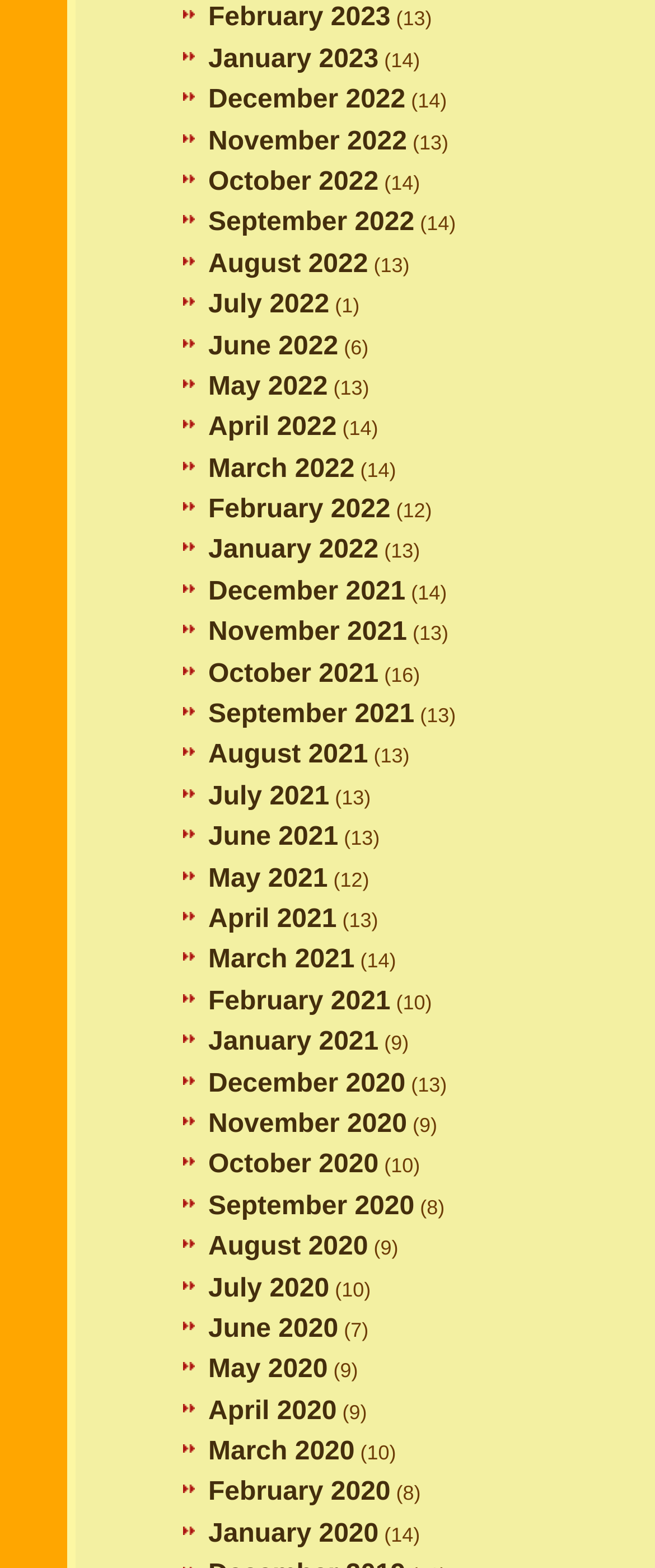How many months are listed?
Please provide a single word or phrase in response based on the screenshot.

36